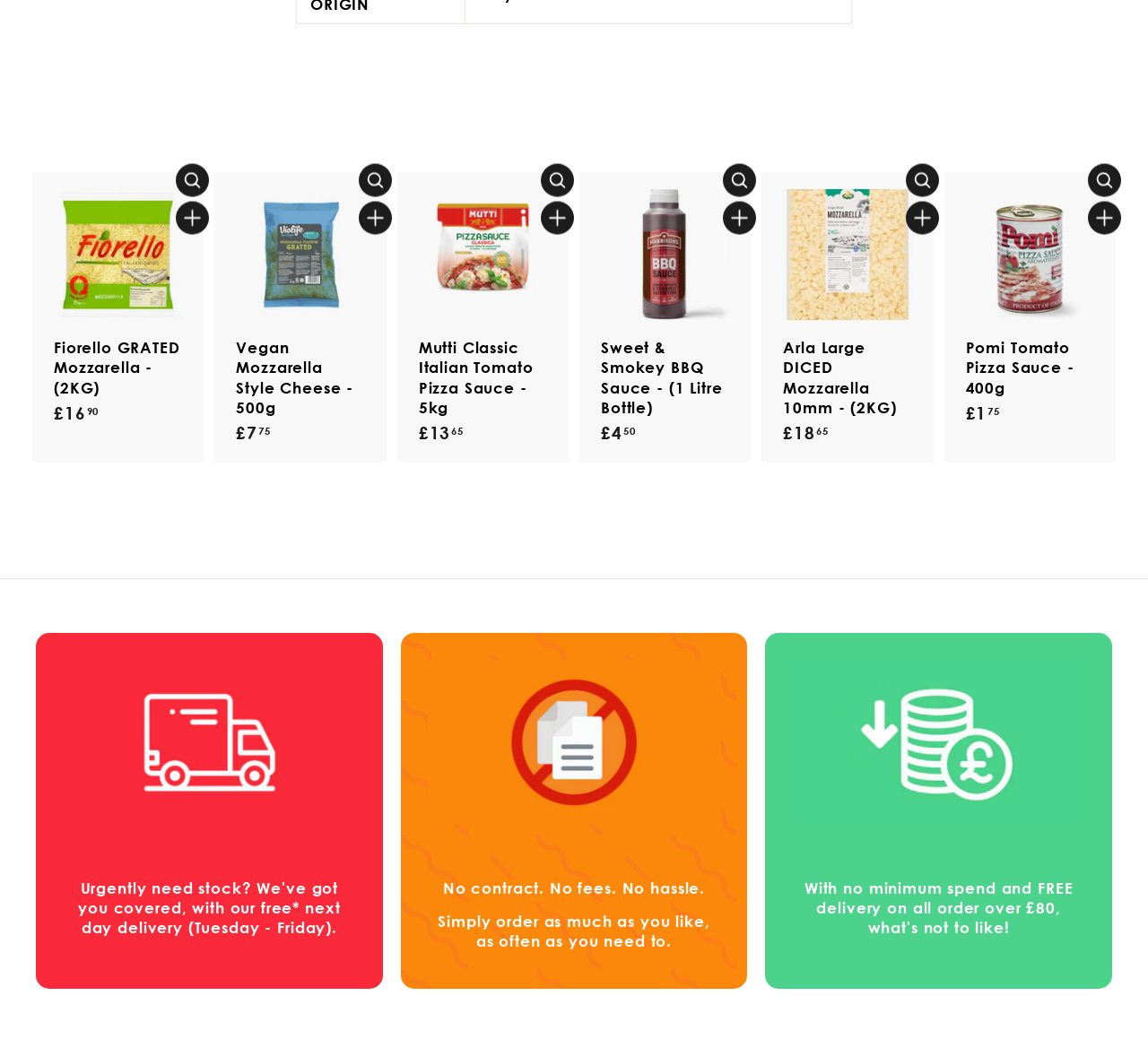Based on the element description .cls-1{fill:none;stroke:#000;stroke-miterlimit:10;stroke-width:2px} Quick shop, identify the bounding box coordinates for the UI element. The coordinates should be in the format (top-left x, top-left y, bottom-right x, bottom-right y) and within the 0 to 1 range.

[0.948, 0.162, 0.977, 0.194]